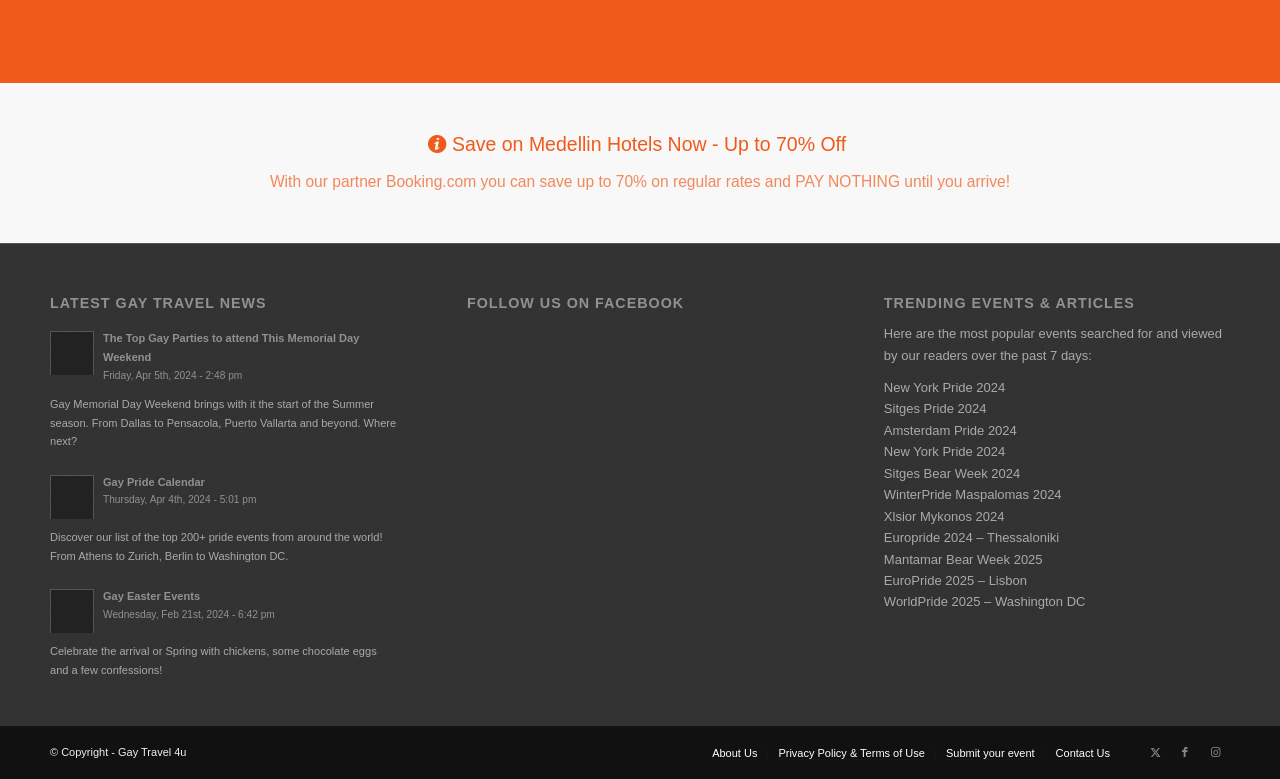Please find the bounding box for the following UI element description. Provide the coordinates in (top-left x, top-left y, bottom-right x, bottom-right y) format, with values between 0 and 1: Contact Us

[0.825, 0.959, 0.867, 0.976]